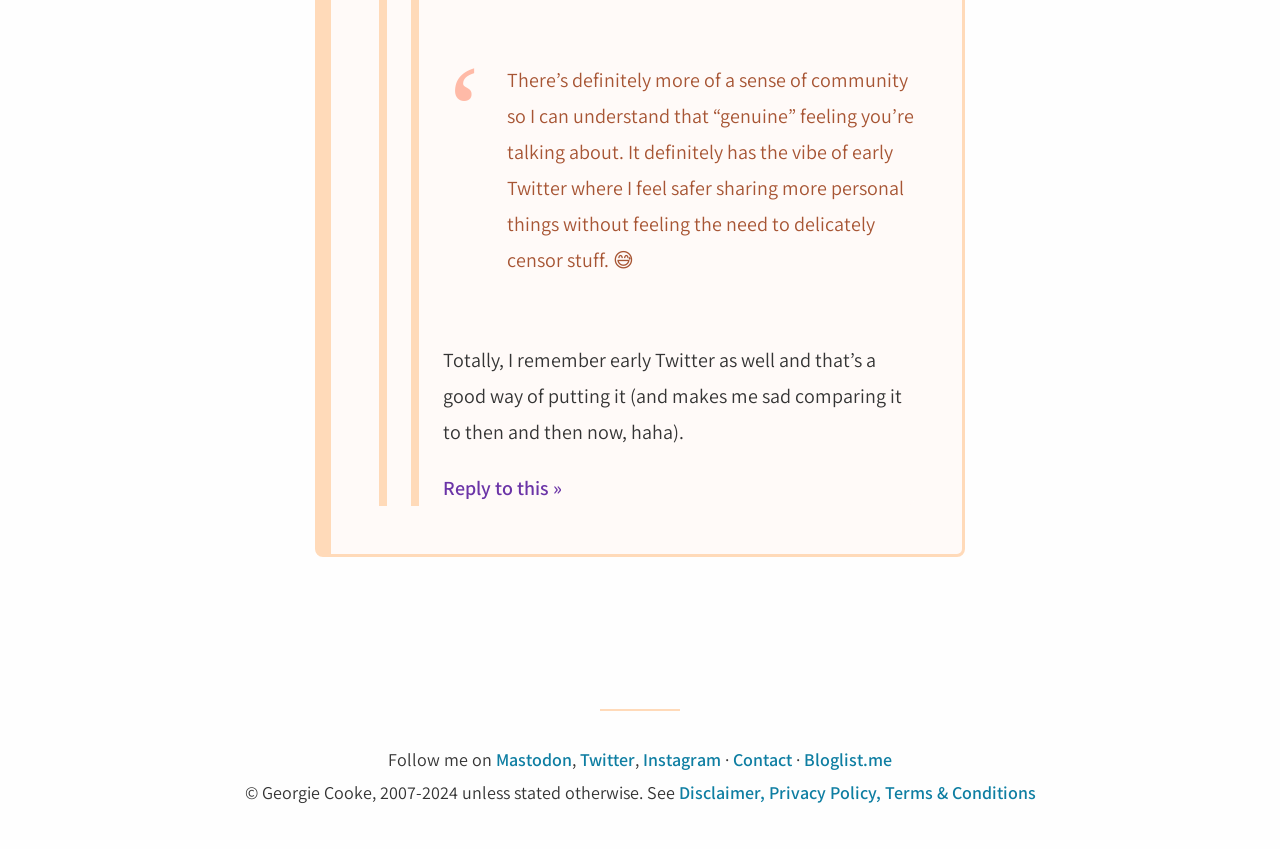What is the copyright information on the webpage?
Please utilize the information in the image to give a detailed response to the question.

The webpage displays a copyright notice stating that the content is owned by Georgie Cooke, with a copyright period ranging from 2007 to 2024, unless stated otherwise.